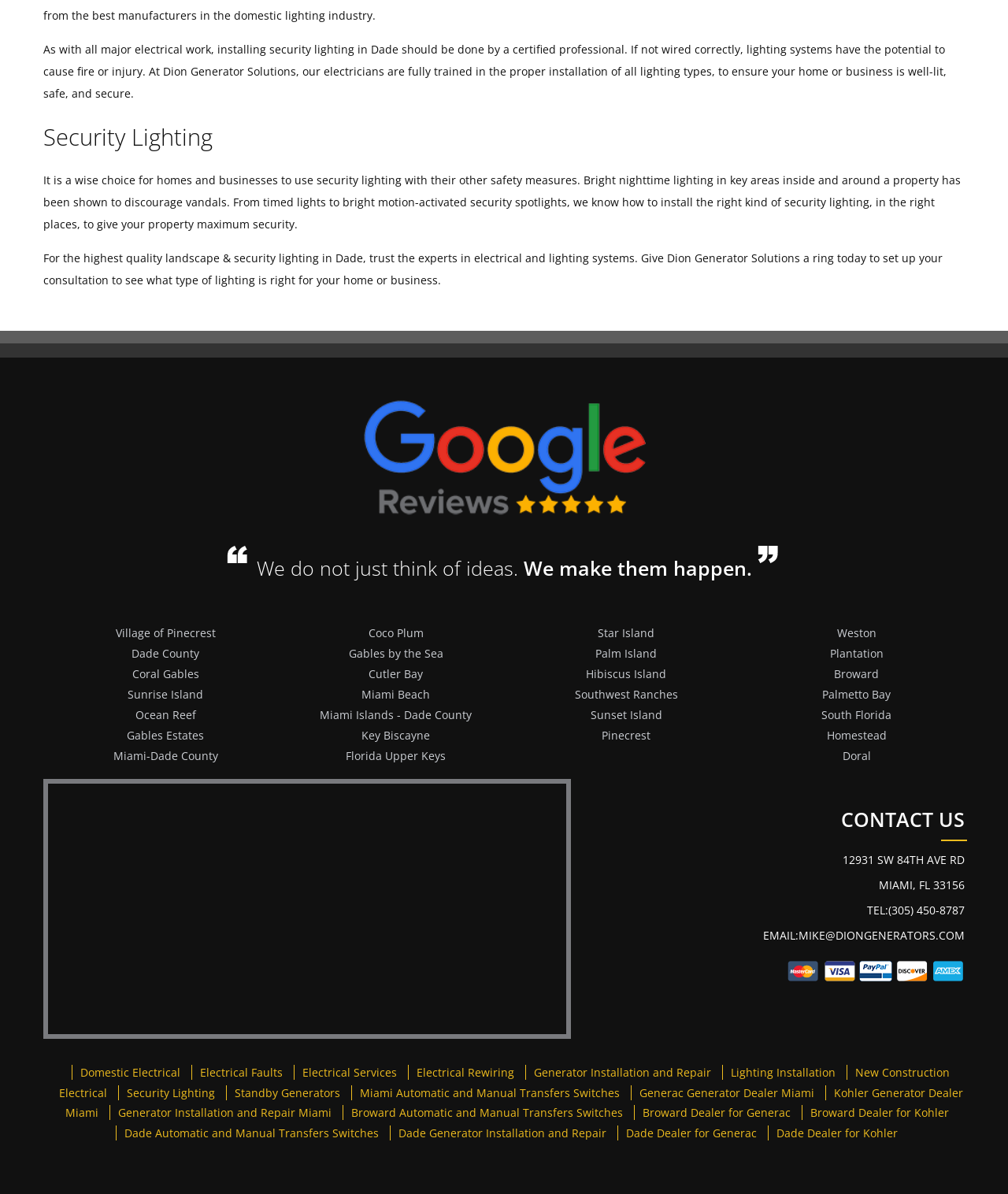Identify the bounding box coordinates of the region that needs to be clicked to carry out this instruction: "Click the 'Miami, FL 33156' address". Provide these coordinates as four float numbers ranging from 0 to 1, i.e., [left, top, right, bottom].

[0.872, 0.735, 0.957, 0.747]